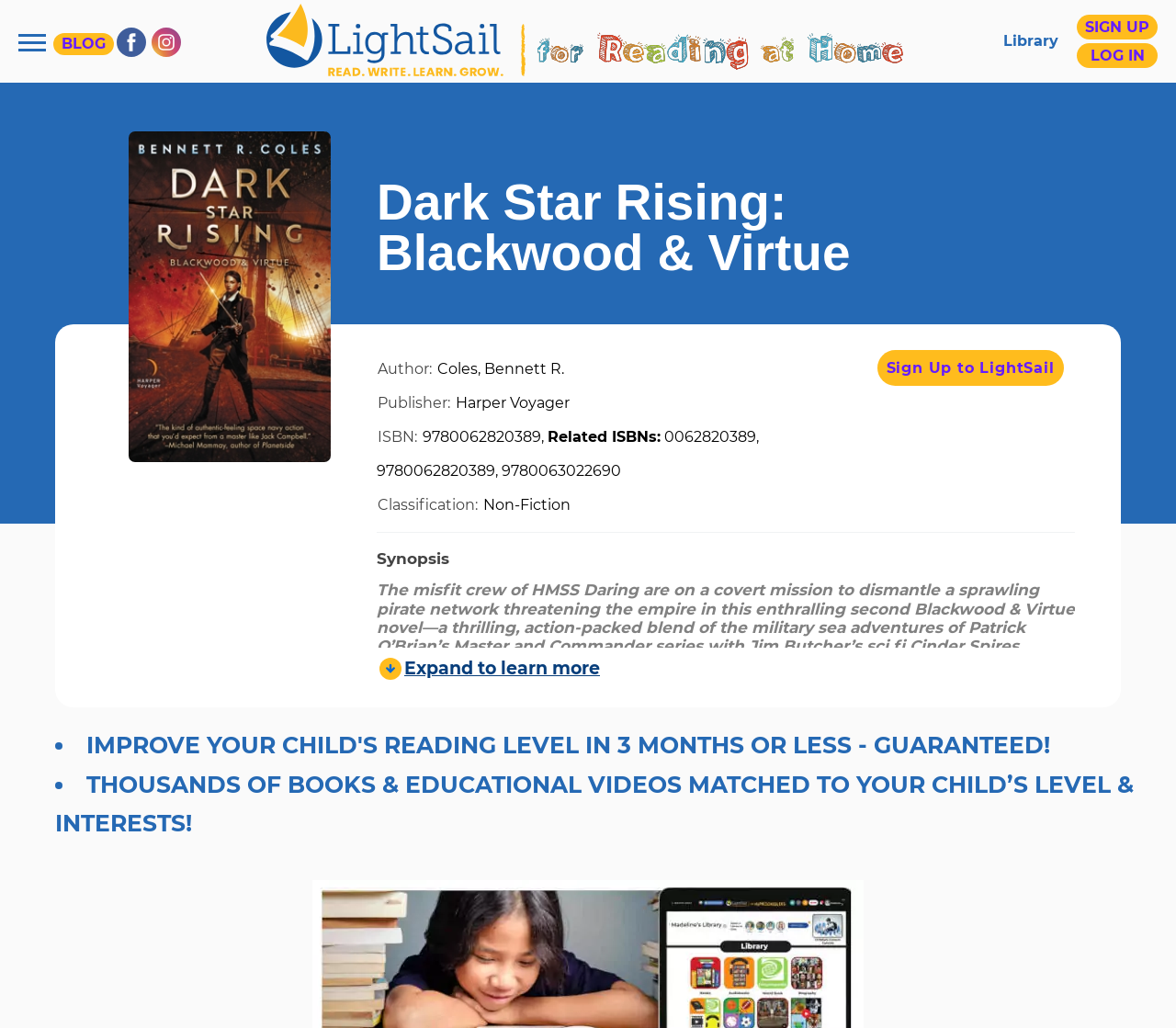Identify and provide the main heading of the webpage.

Dark Star Rising: Blackwood & Virtue